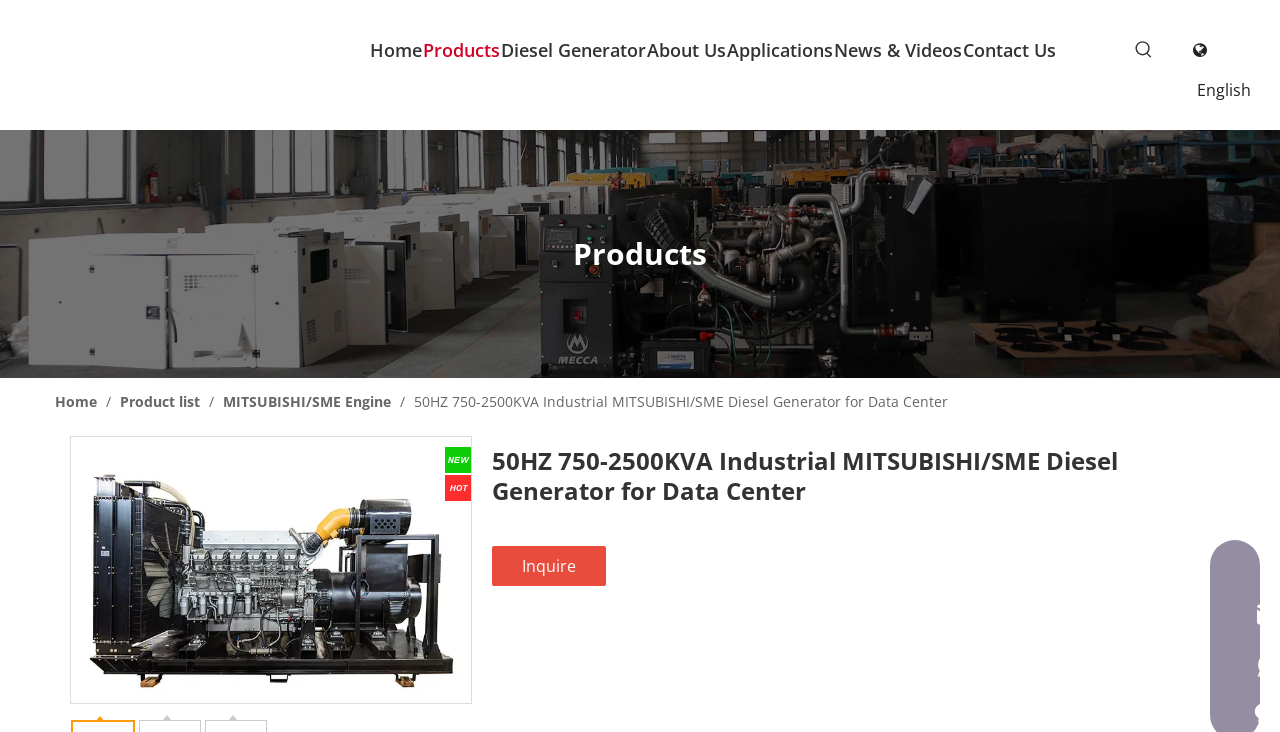Determine the bounding box coordinates of the region that needs to be clicked to achieve the task: "Inquire about the product".

[0.384, 0.746, 0.473, 0.801]